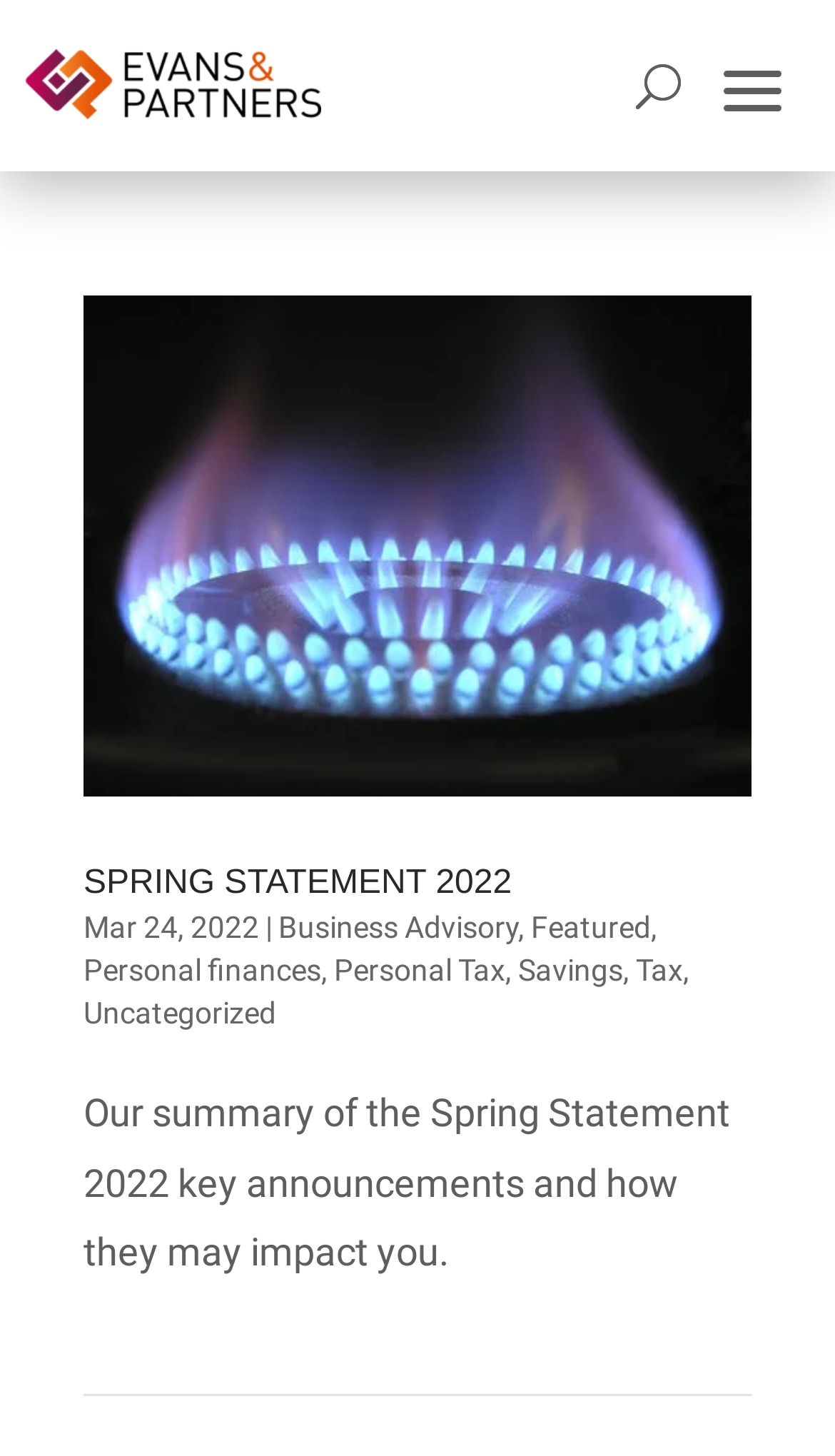What is the company name?
Answer with a single word or short phrase according to what you see in the image.

Evans & Partners